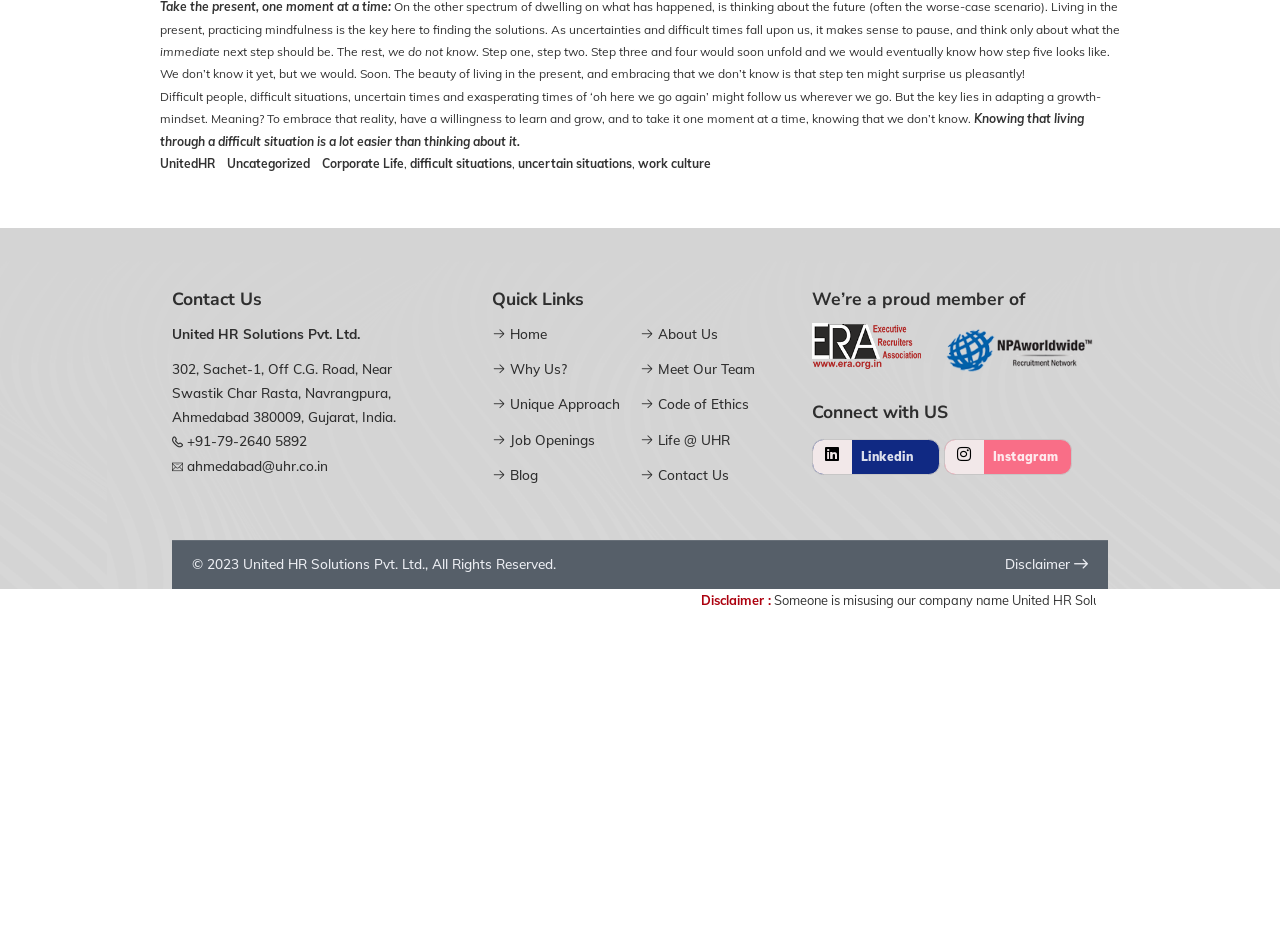Determine the bounding box coordinates of the clickable element to complete this instruction: "contact via ahmedabad@uhr.co.in". Provide the coordinates in the format of four float numbers between 0 and 1, [left, top, right, bottom].

[0.183, 0.941, 0.32, 0.971]